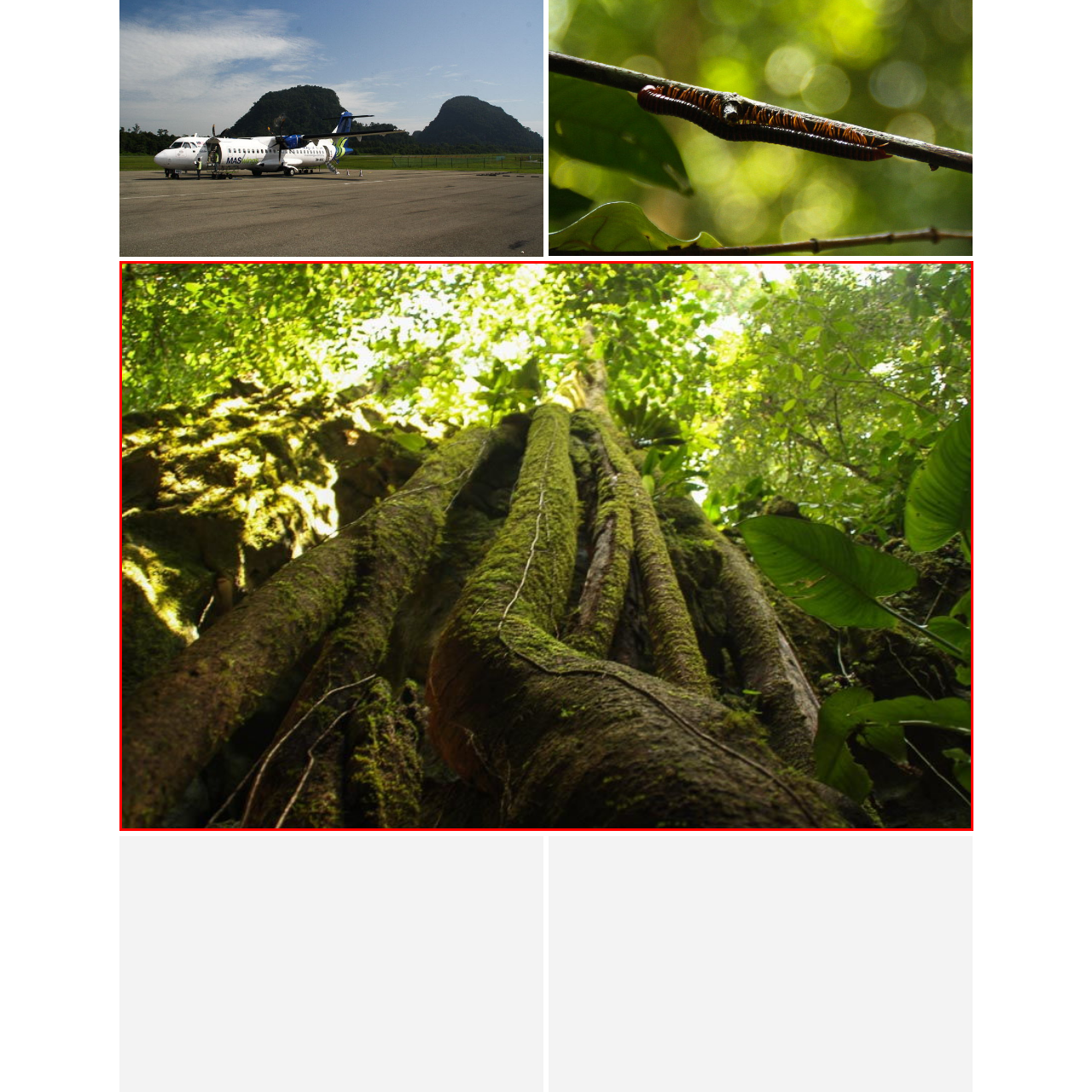What is the effect of the light filtering through the foliage?
Study the image surrounded by the red bounding box and answer the question comprehensively, based on the details you see.

According to the caption, the interplay of light filtering through the dense foliage above adds a warm, golden hue, illuminating the intricate textures of the bark and the surrounding leaves.